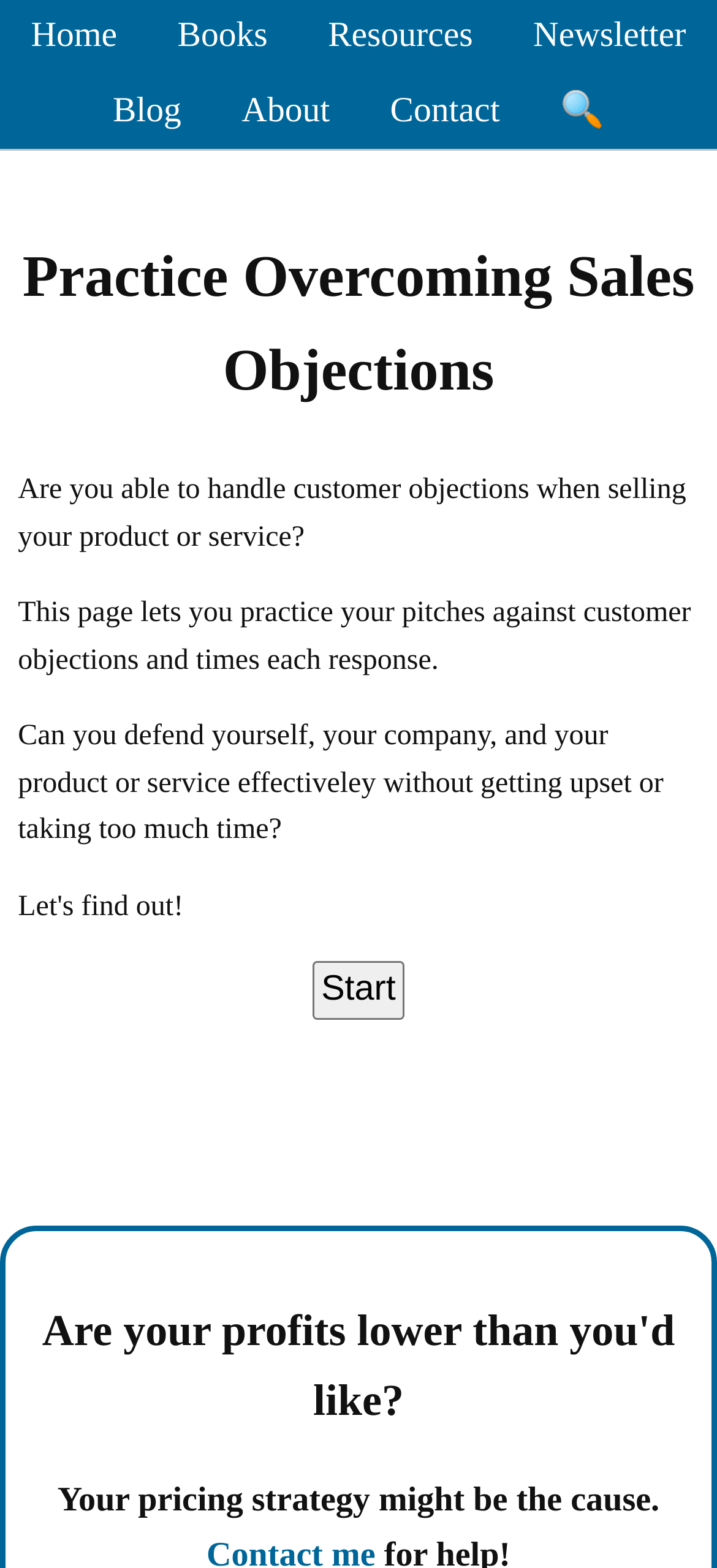Determine the main heading text of the webpage.

Practice Overcoming Sales Objections